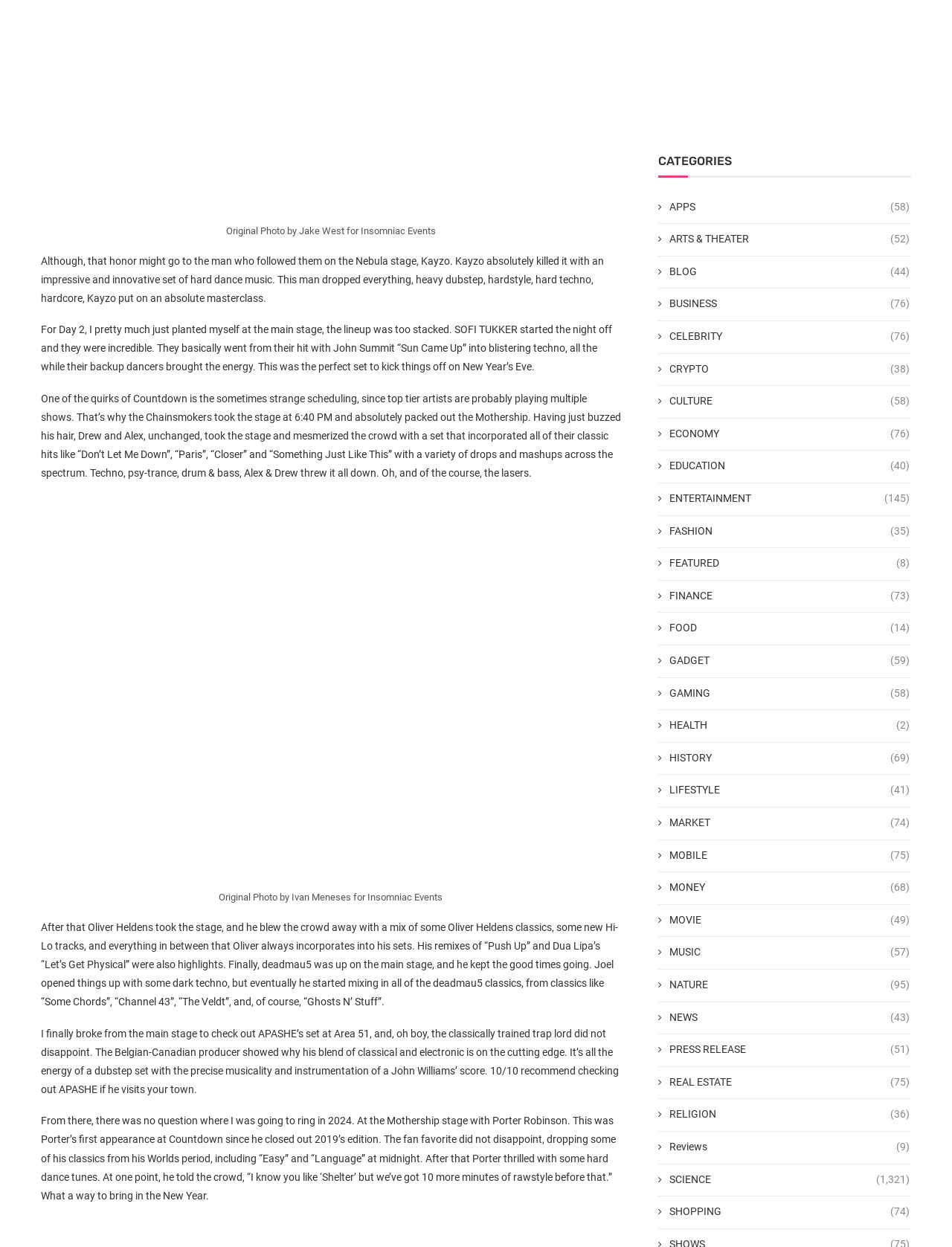Please find the bounding box coordinates (top-left x, top-left y, bottom-right x, bottom-right y) in the screenshot for the UI element described as follows: ARTS & THEATER (52)

[0.691, 0.186, 0.955, 0.198]